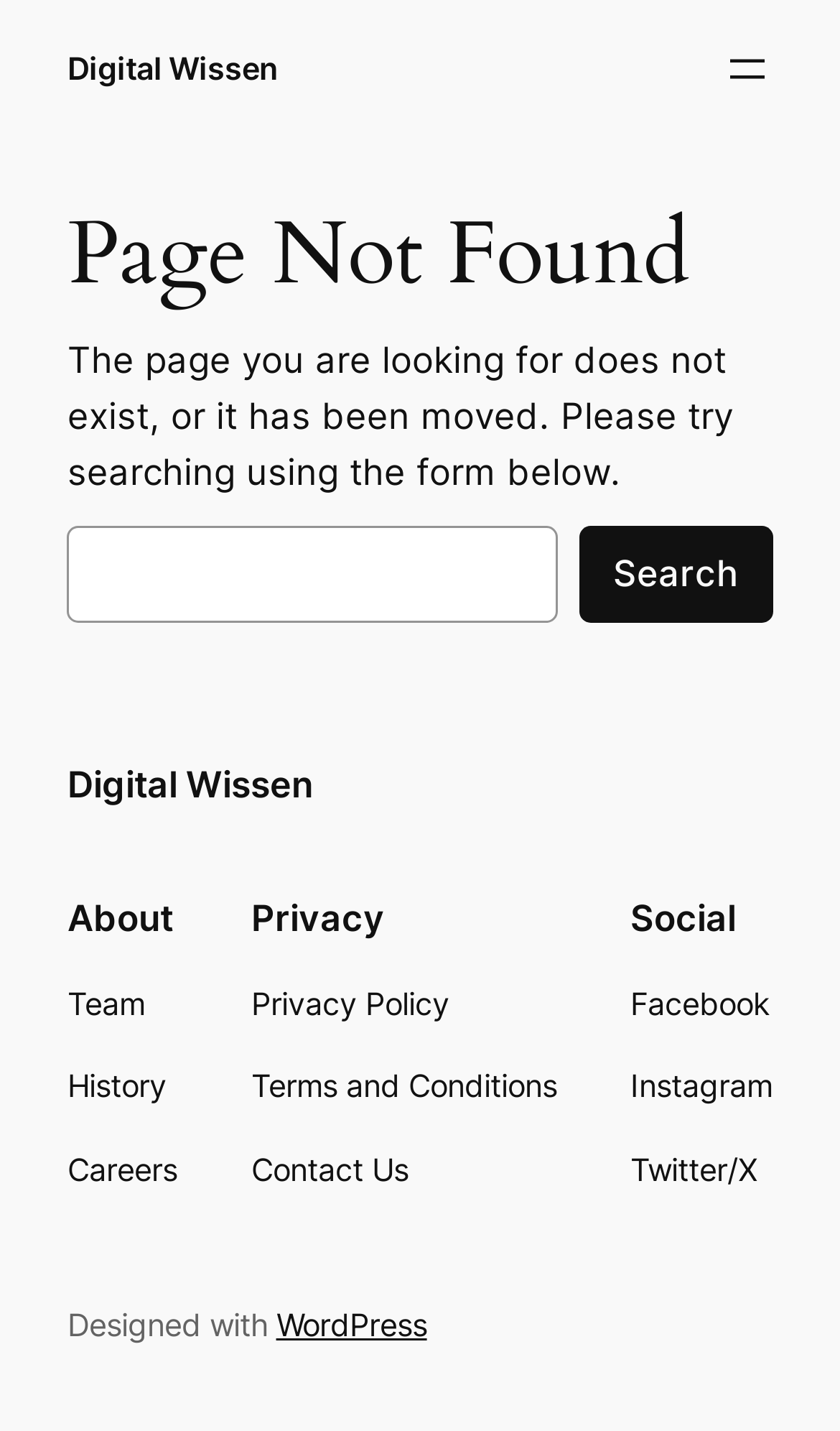Please provide the bounding box coordinate of the region that matches the element description: parent_node: Search name="s". Coordinates should be in the format (top-left x, top-left y, bottom-right x, bottom-right y) and all values should be between 0 and 1.

[0.08, 0.367, 0.664, 0.435]